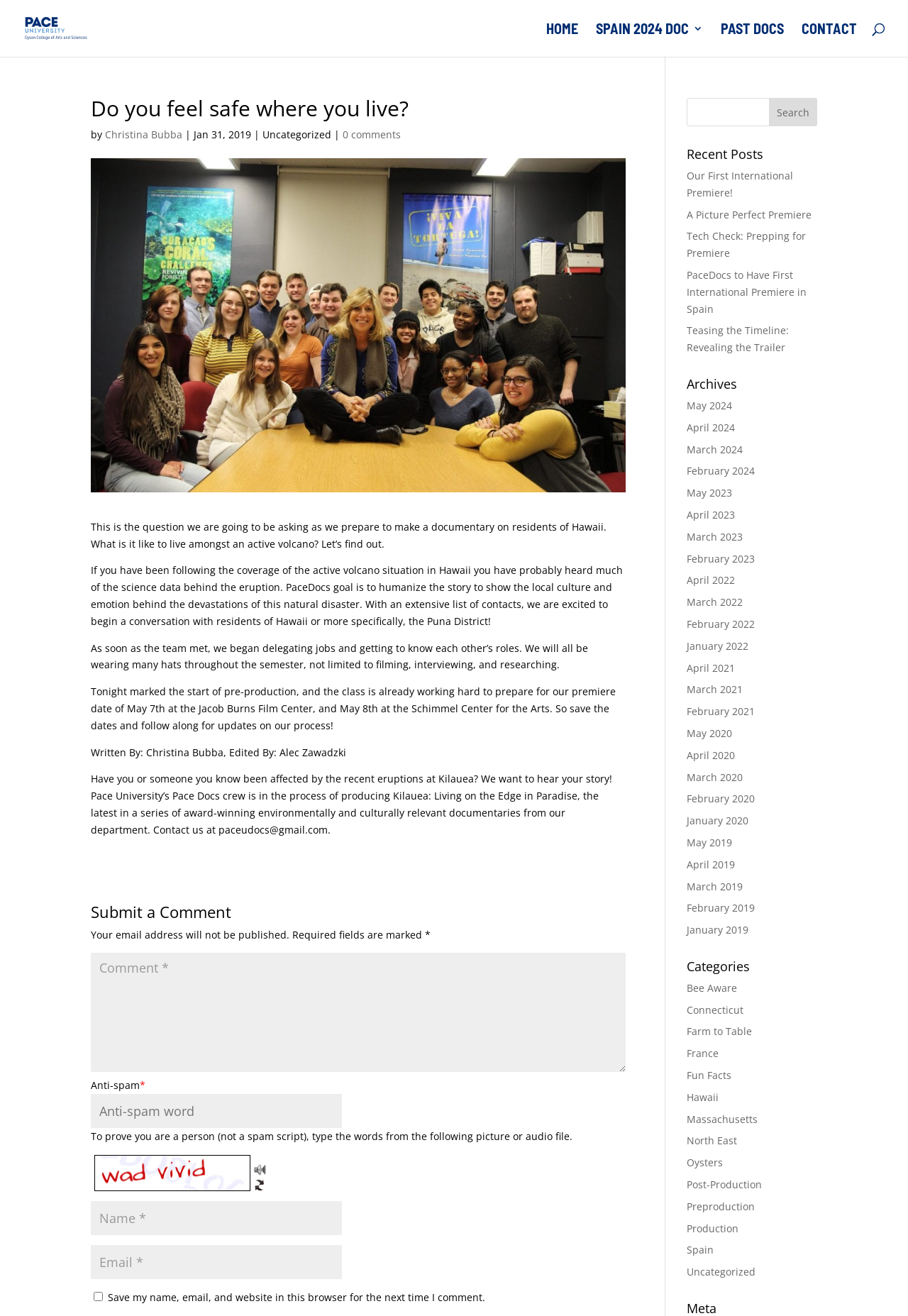Pinpoint the bounding box coordinates of the clickable area needed to execute the instruction: "Contact Pace Docs". The coordinates should be specified as four float numbers between 0 and 1, i.e., [left, top, right, bottom].

[0.883, 0.018, 0.944, 0.043]